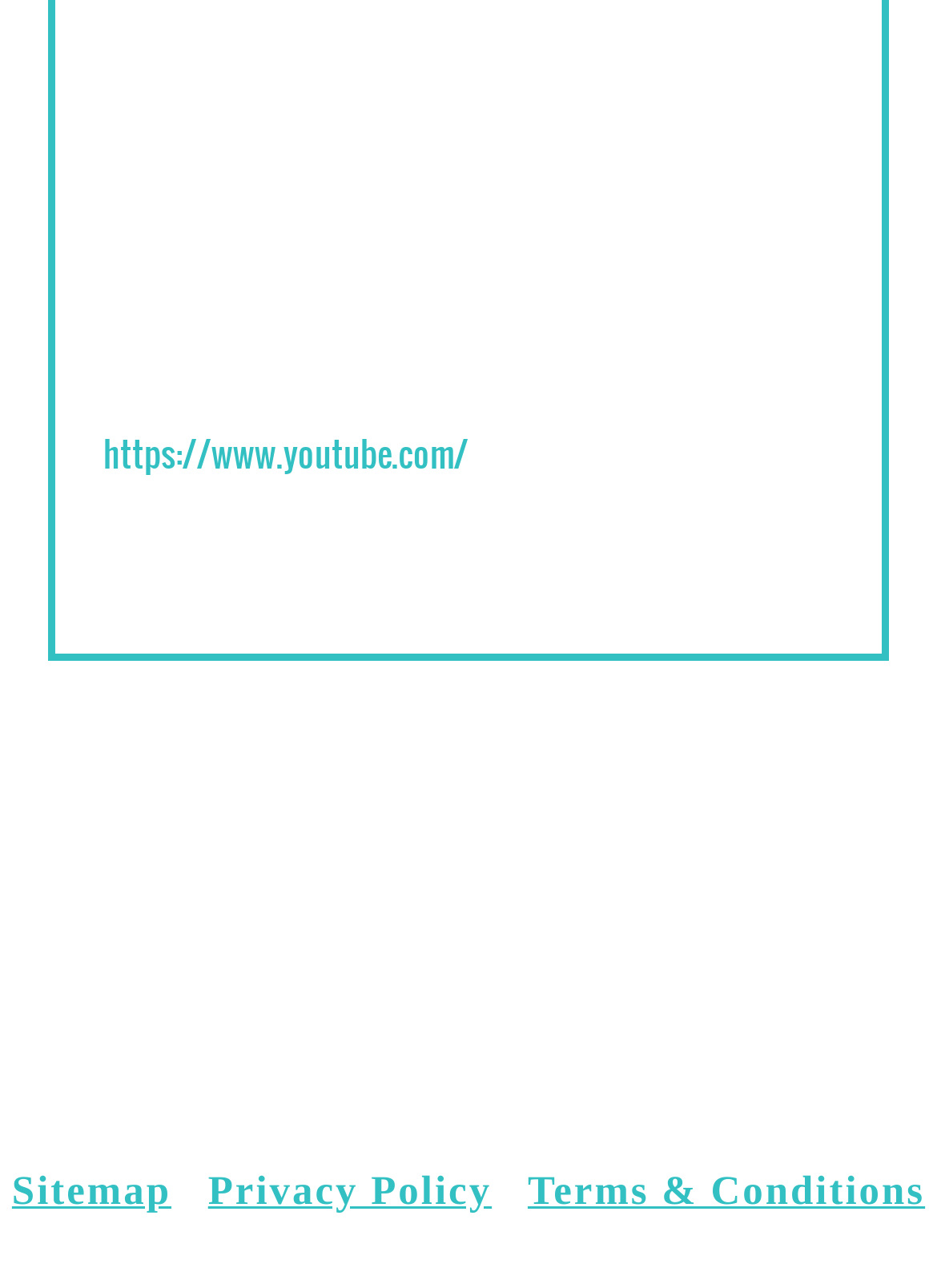What is the copyright year of the webpage?
Respond with a short answer, either a single word or a phrase, based on the image.

2024